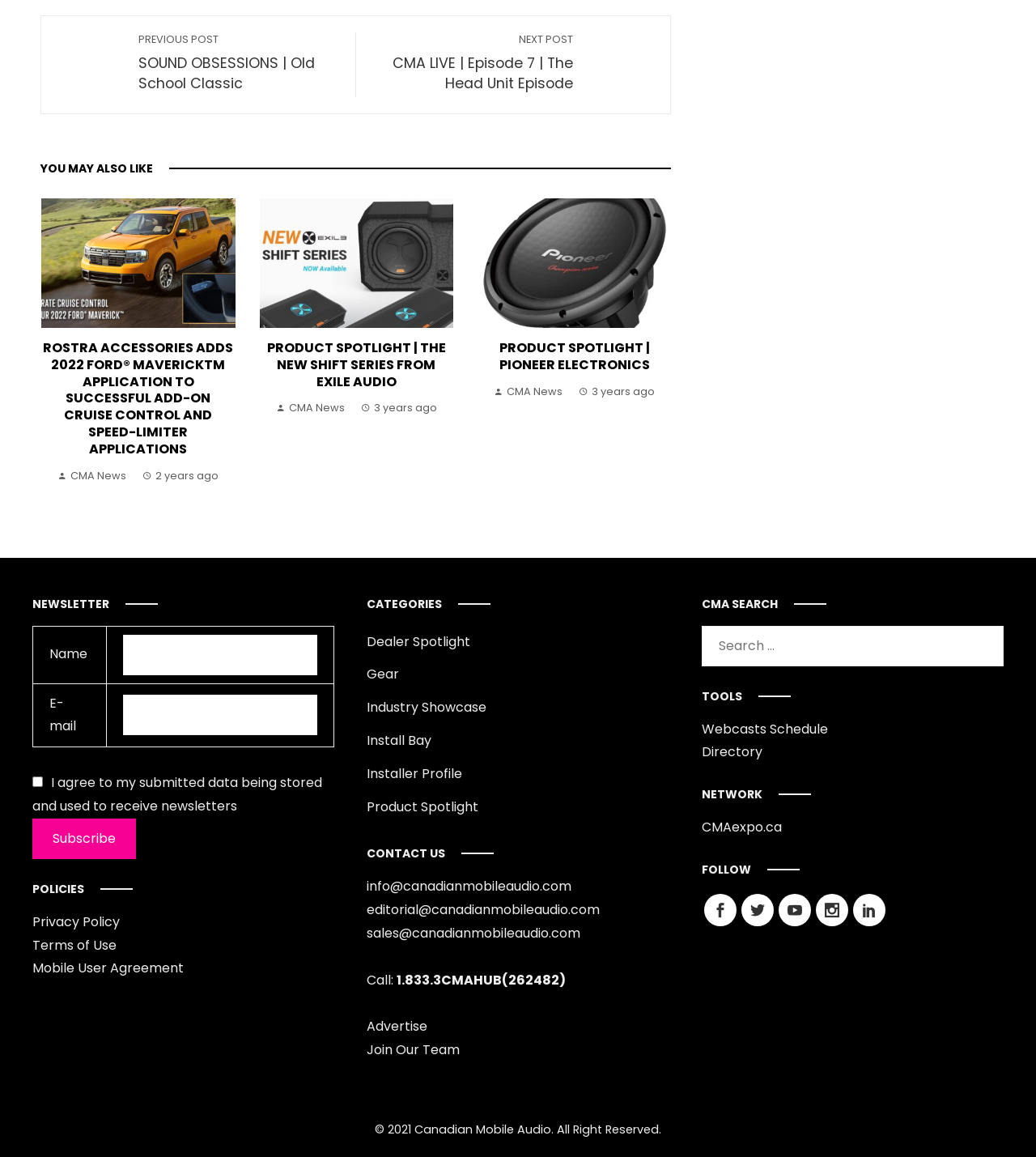Locate the bounding box coordinates of the area that needs to be clicked to fulfill the following instruction: "Contact us via email". The coordinates should be in the format of four float numbers between 0 and 1, namely [left, top, right, bottom].

[0.354, 0.758, 0.552, 0.774]